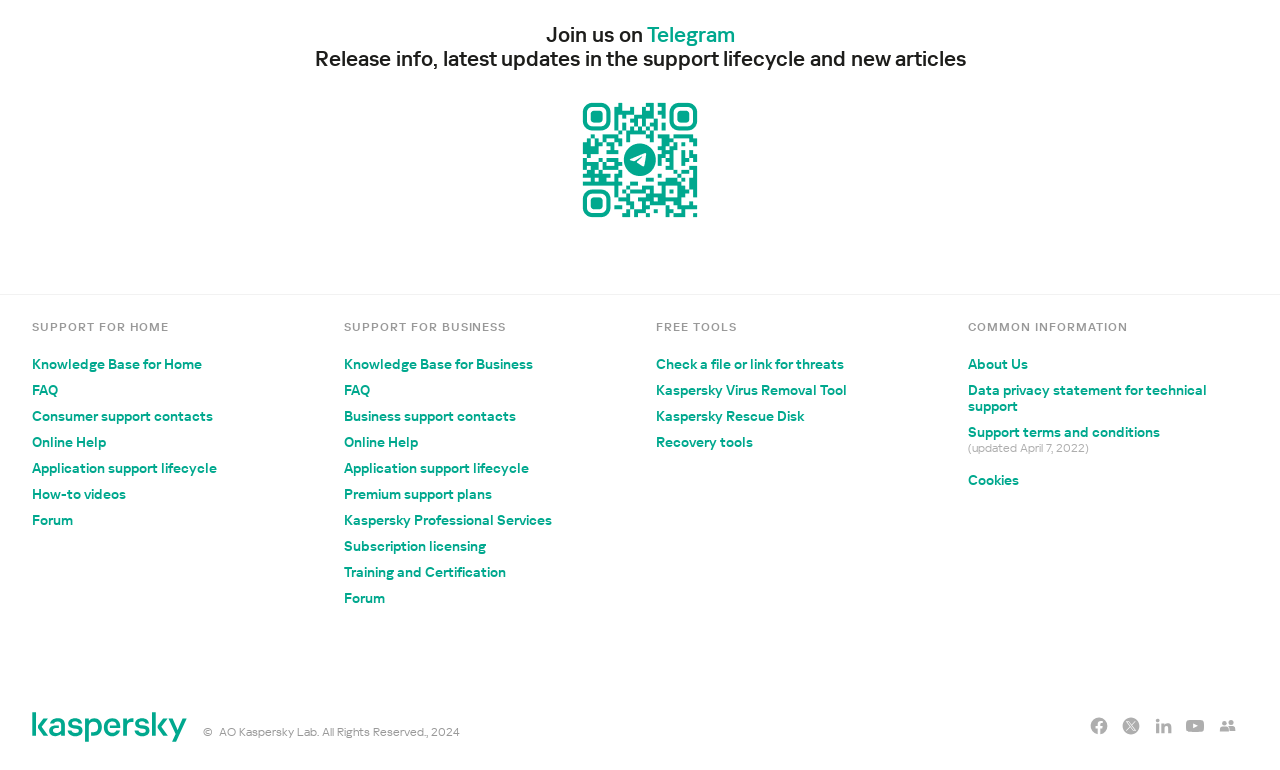What is the purpose of the 'Check a file or link for threats' tool?
Answer with a single word or short phrase according to what you see in the image.

To check for threats